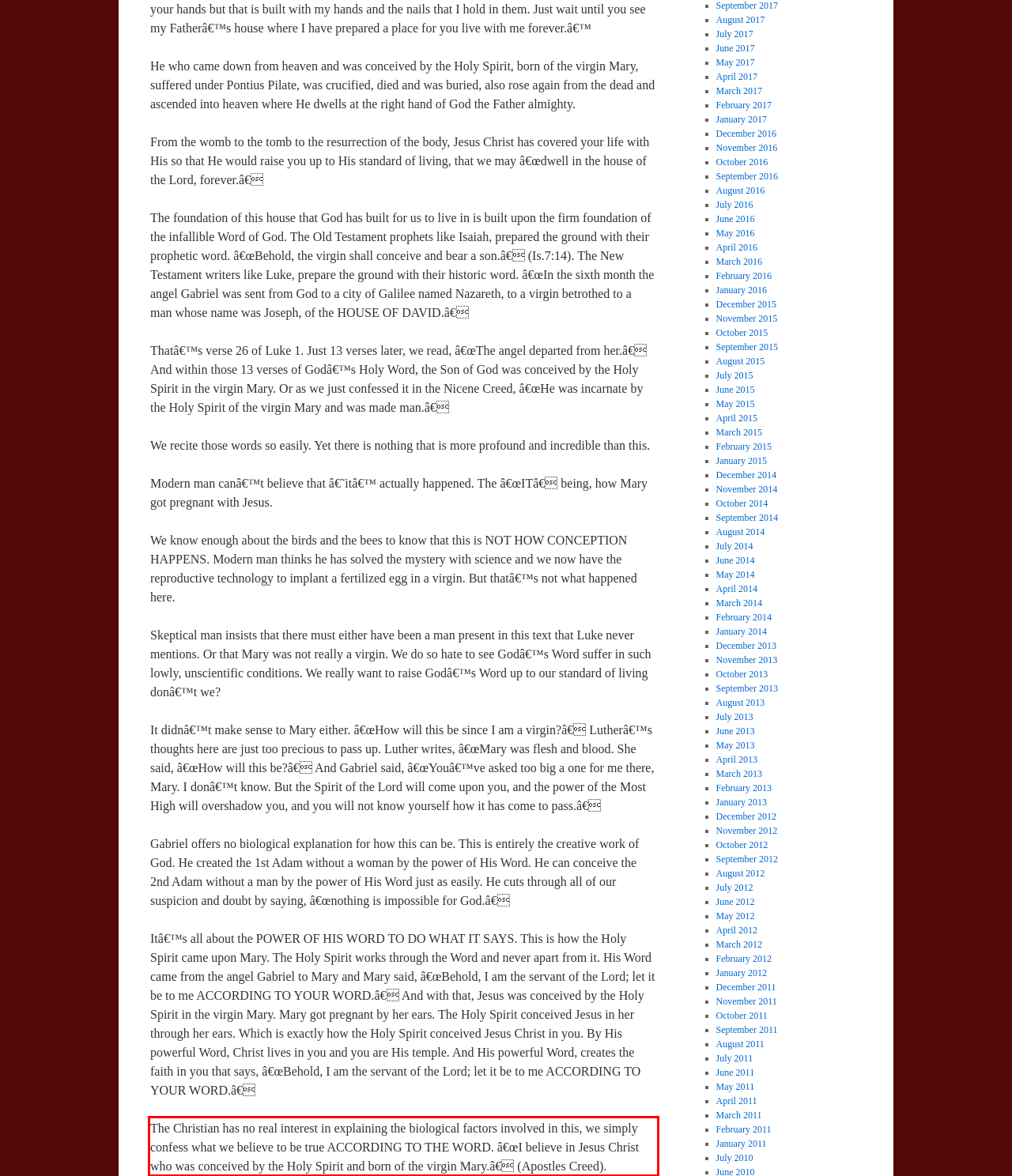Locate the red bounding box in the provided webpage screenshot and use OCR to determine the text content inside it.

The Christian has no real interest in explaining the biological factors involved in this, we simply confess what we believe to be true ACCORDING TO THE WORD. â€œI believe in Jesus Christ who was conceived by the Holy Spirit and born of the virgin Mary.â€ (Apostles Creed).